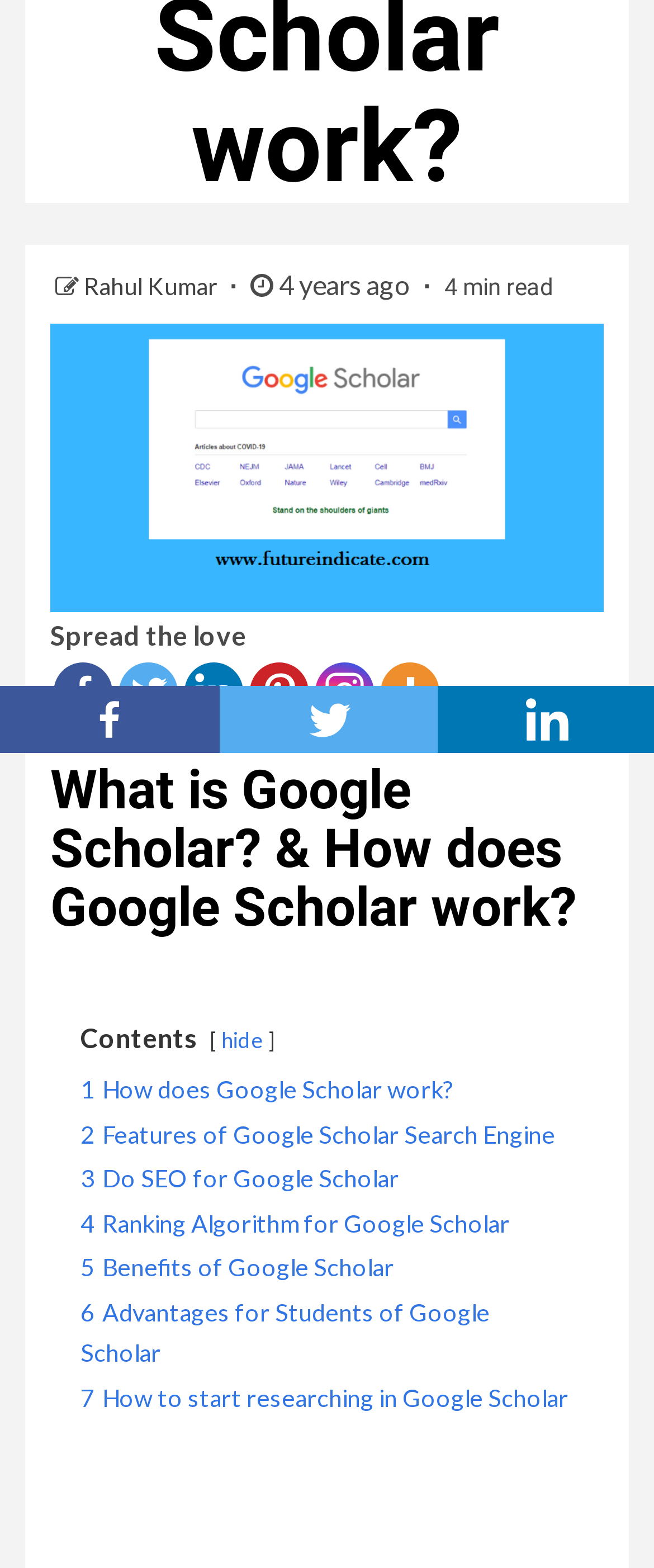Determine the bounding box coordinates of the region to click in order to accomplish the following instruction: "Click on the link to share on Facebook". Provide the coordinates as four float numbers between 0 and 1, specifically [left, top, right, bottom].

[0.082, 0.423, 0.172, 0.46]